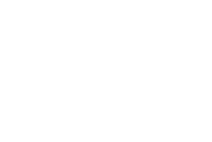Is the product certified for aviation use?
From the image, provide a succinct answer in one word or a short phrase.

Yes